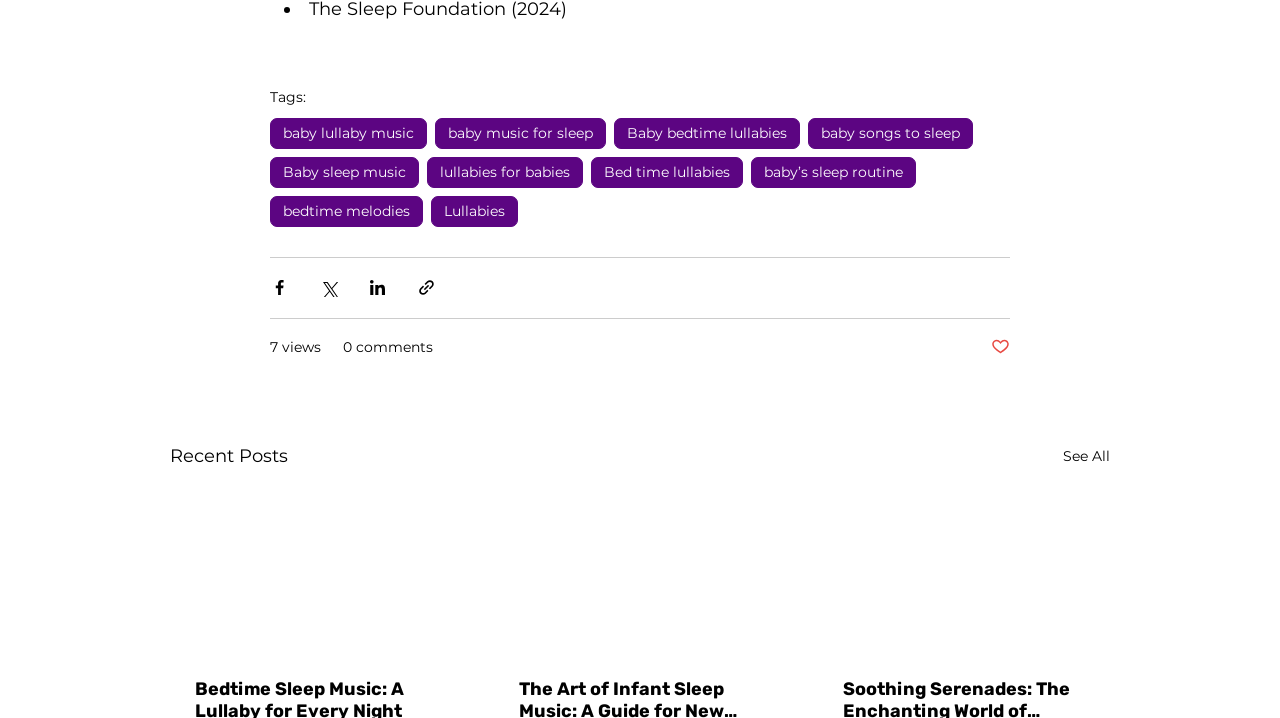What is the section below the tags?
Analyze the screenshot and provide a detailed answer to the question.

The section below the tags is 'Recent Posts', as indicated by the heading element 'Recent Posts'.